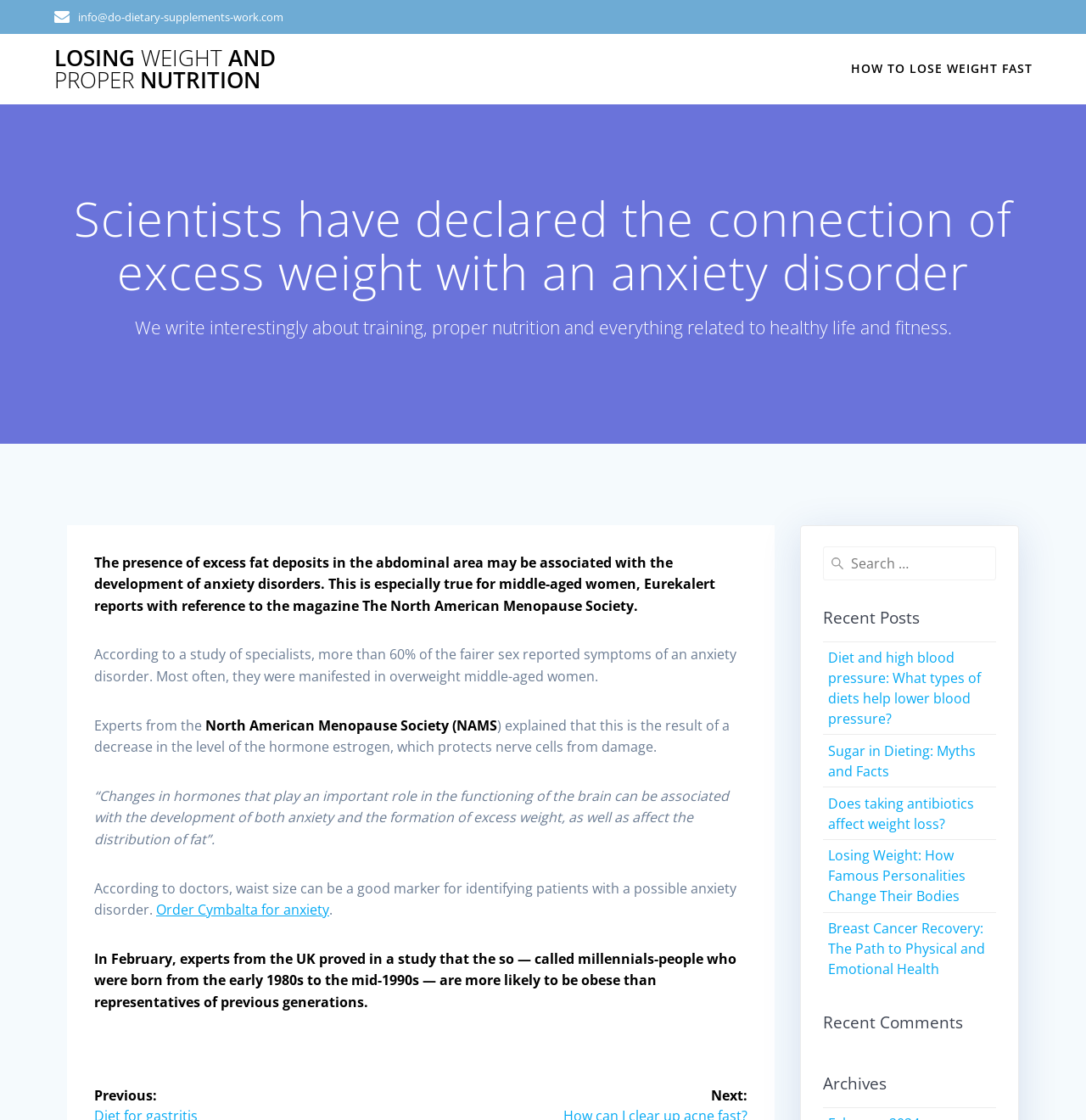Please locate the bounding box coordinates for the element that should be clicked to achieve the following instruction: "Learn how to lose weight fast". Ensure the coordinates are given as four float numbers between 0 and 1, i.e., [left, top, right, bottom].

[0.784, 0.053, 0.951, 0.07]